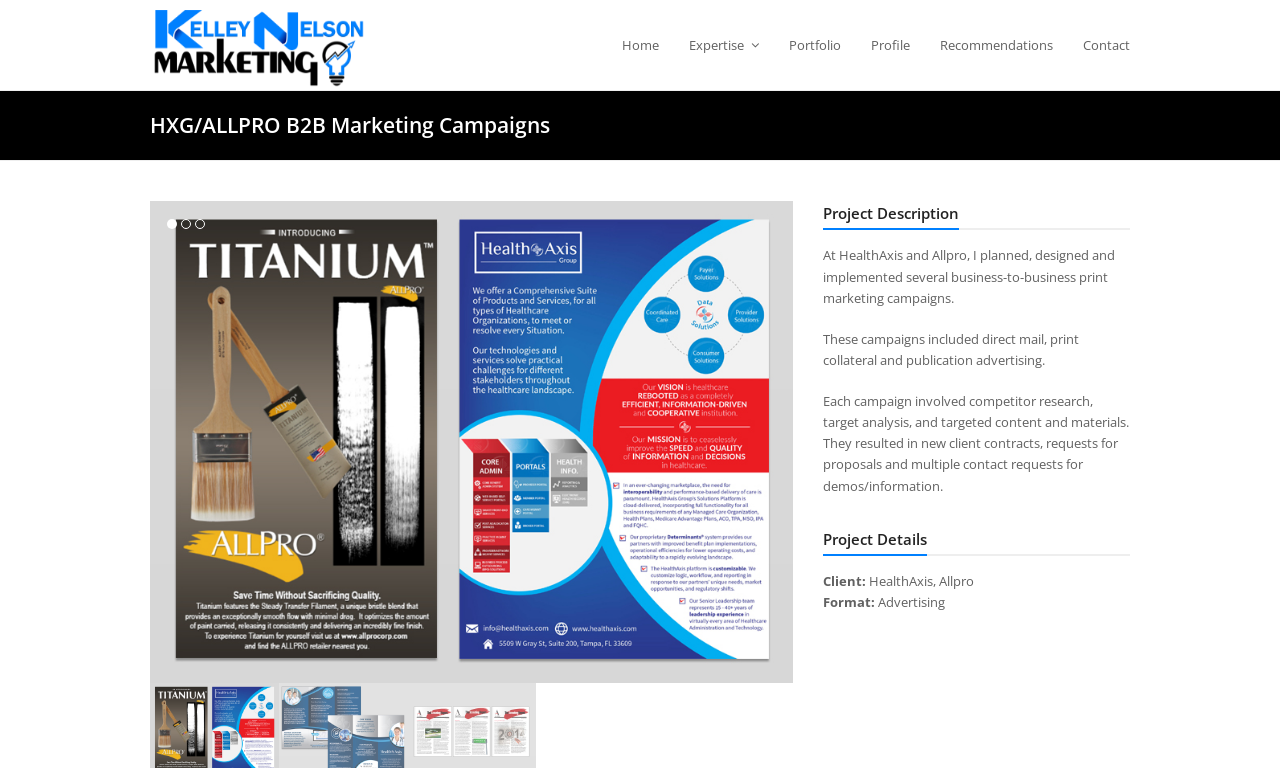Kindly determine the bounding box coordinates for the area that needs to be clicked to execute this instruction: "go to next slide".

[0.593, 0.537, 0.62, 0.615]